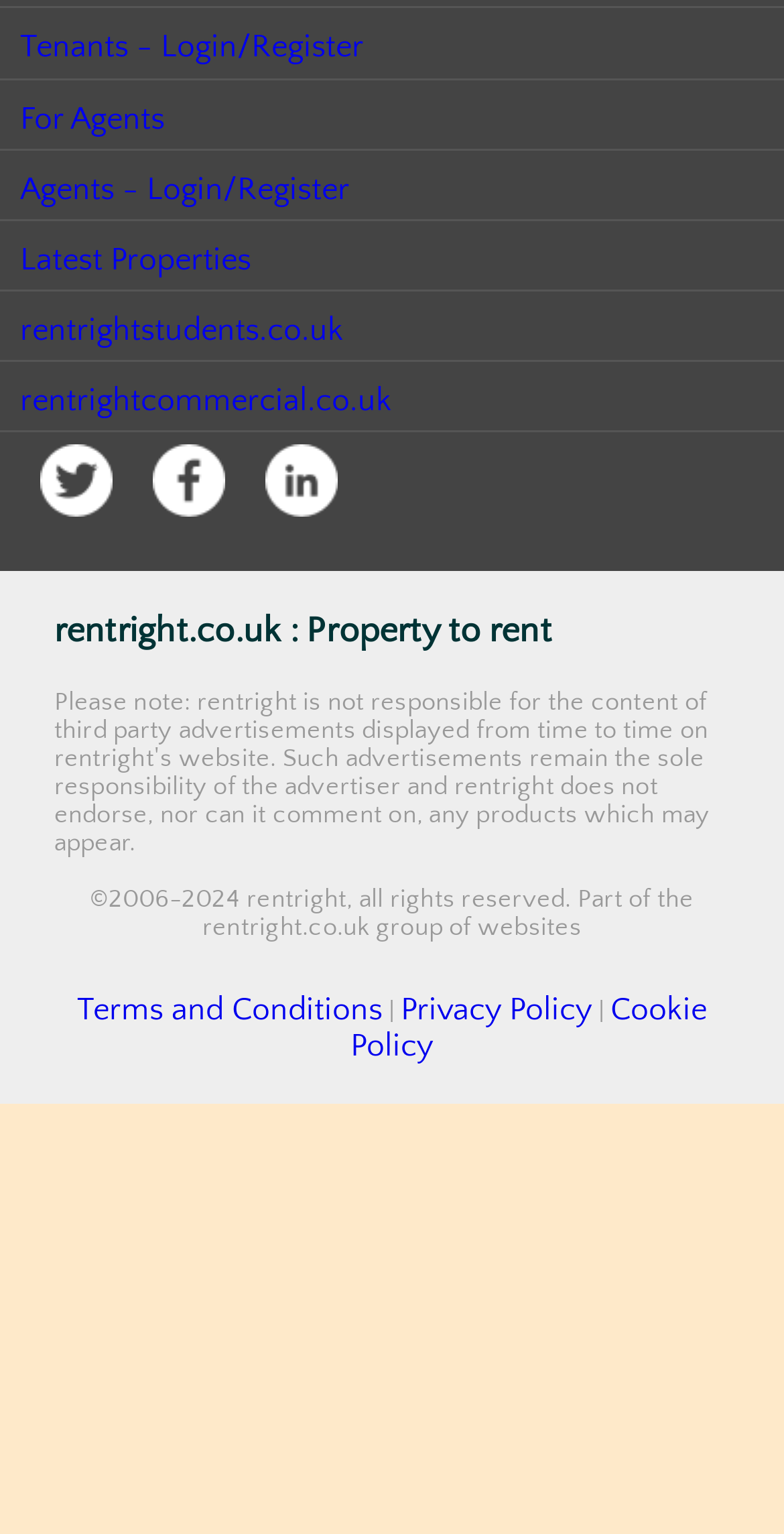Given the following UI element description: "Terms and Conditions", find the bounding box coordinates in the webpage screenshot.

[0.428, 0.152, 0.821, 0.176]